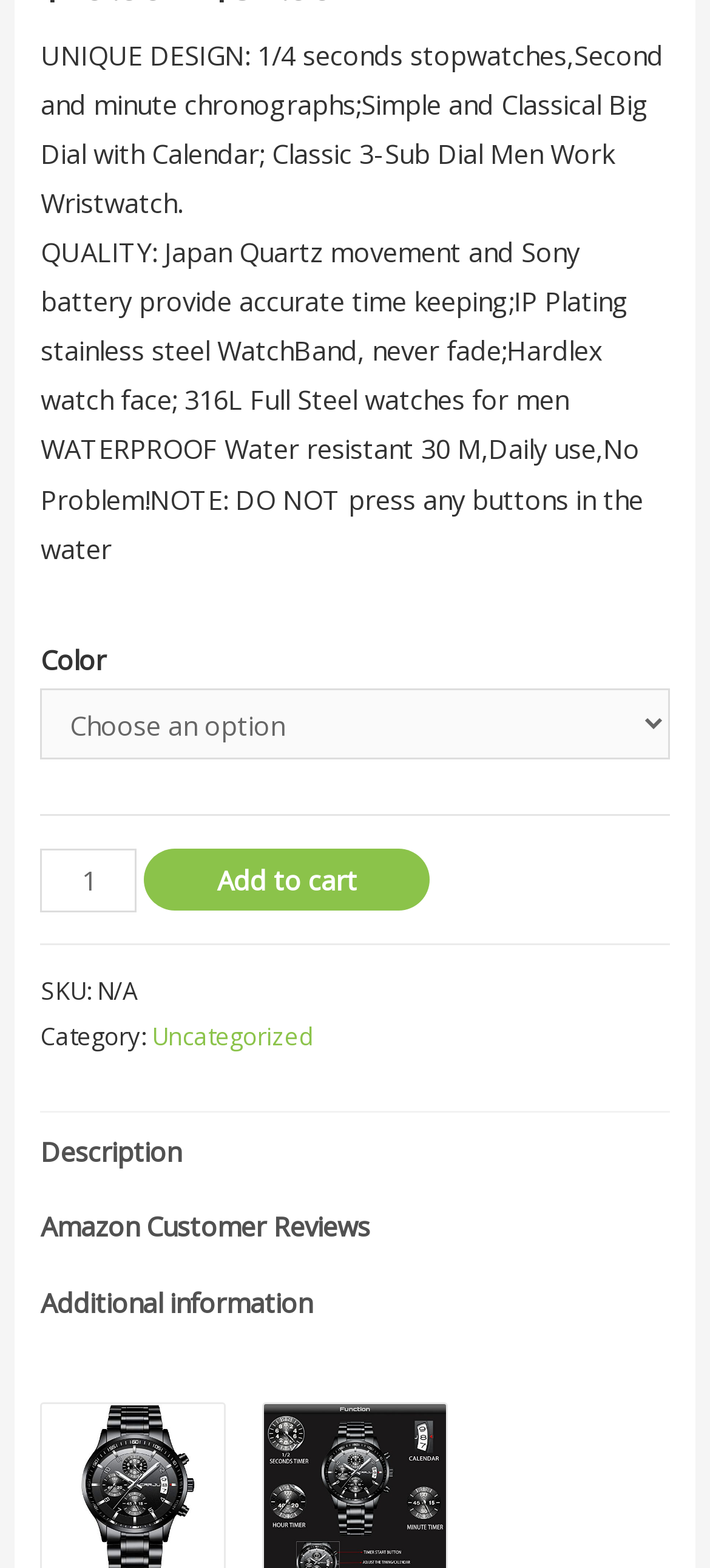Provide the bounding box coordinates of the HTML element this sentence describes: "Food & Nutrition". The bounding box coordinates consist of four float numbers between 0 and 1, i.e., [left, top, right, bottom].

None